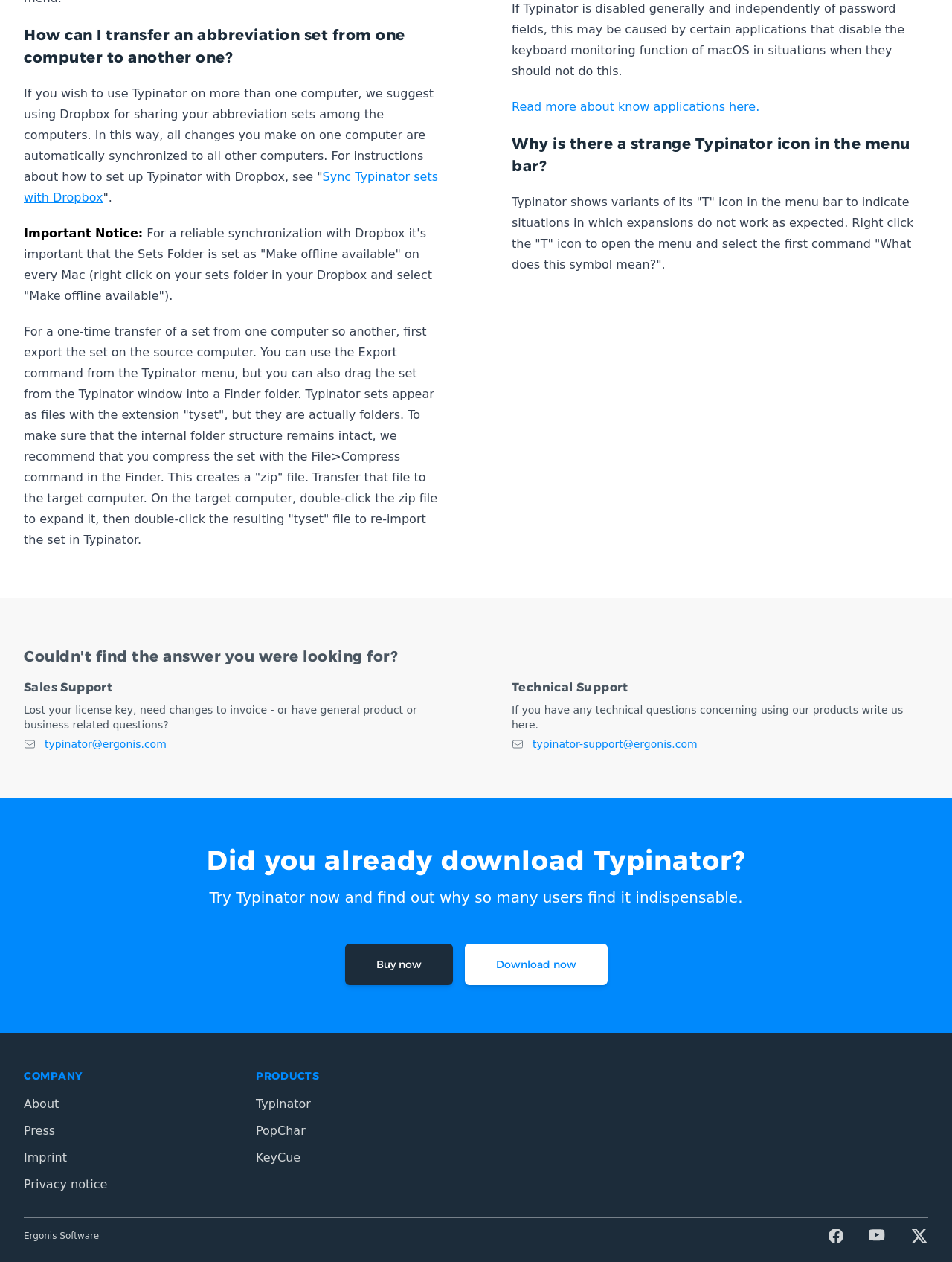Determine the bounding box coordinates of the UI element that matches the following description: "Privacy notice". The coordinates should be four float numbers between 0 and 1 in the format [left, top, right, bottom].

[0.025, 0.933, 0.113, 0.944]